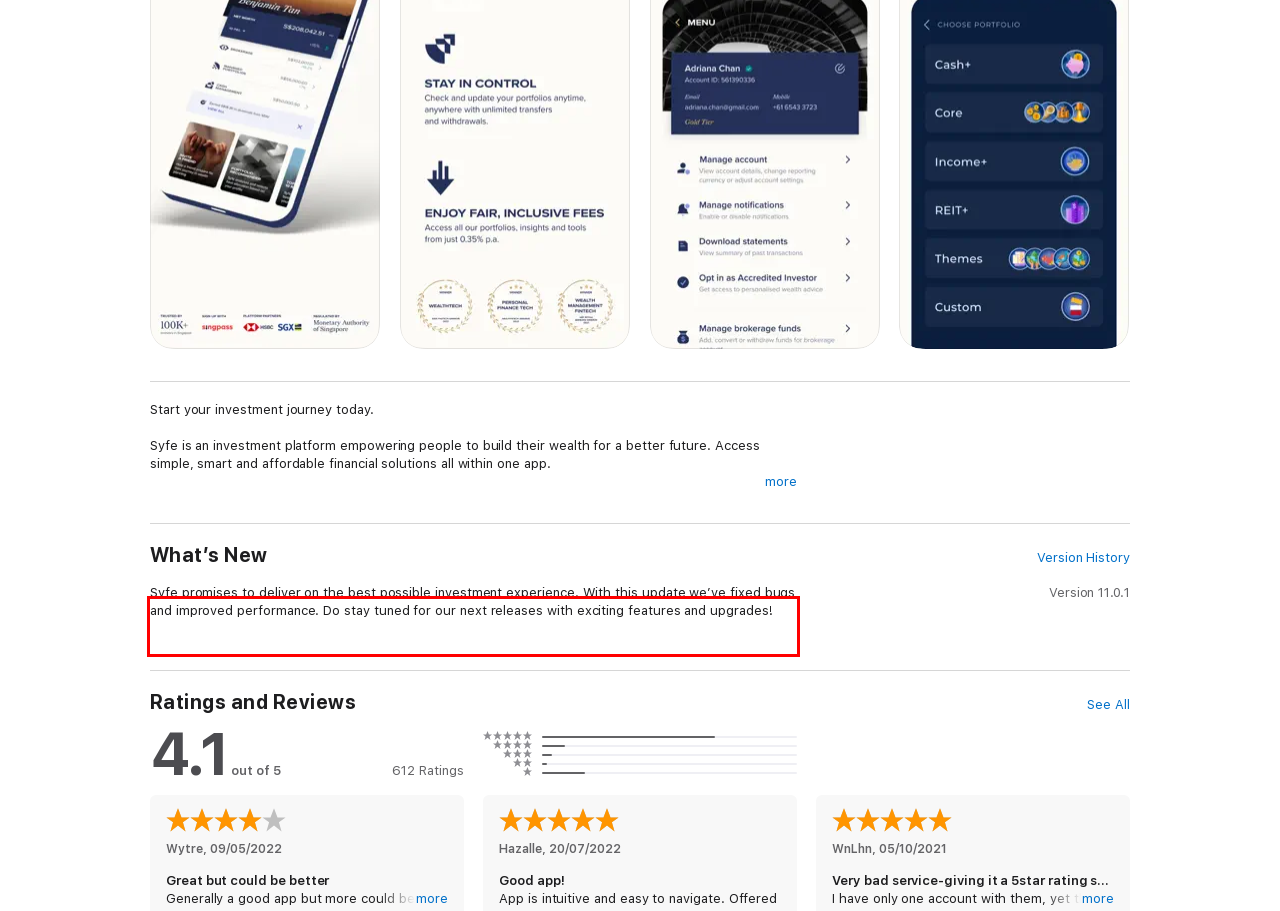Observe the screenshot of the webpage that includes a red rectangle bounding box. Conduct OCR on the content inside this red bounding box and generate the text.

Whether you want to invest for growth or income, we have comprehensive solutions for all. Our portfolios are curated by investment experts. Leave the heavy lifting to us! From fund selection, reinvesting dividends to rebalancing your portfolios and more.